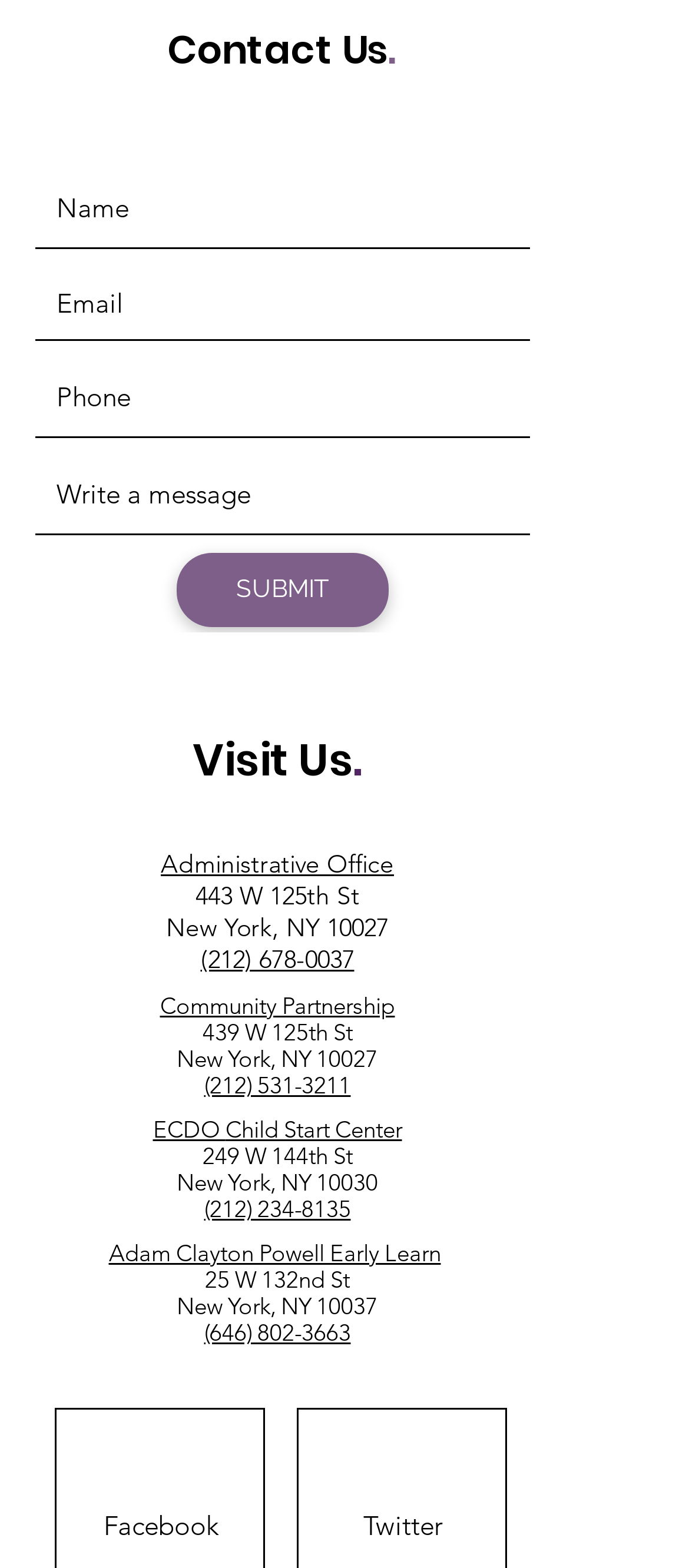What is the phone number of the Administrative Office?
Identify the answer in the screenshot and reply with a single word or phrase.

(212) 678-0037